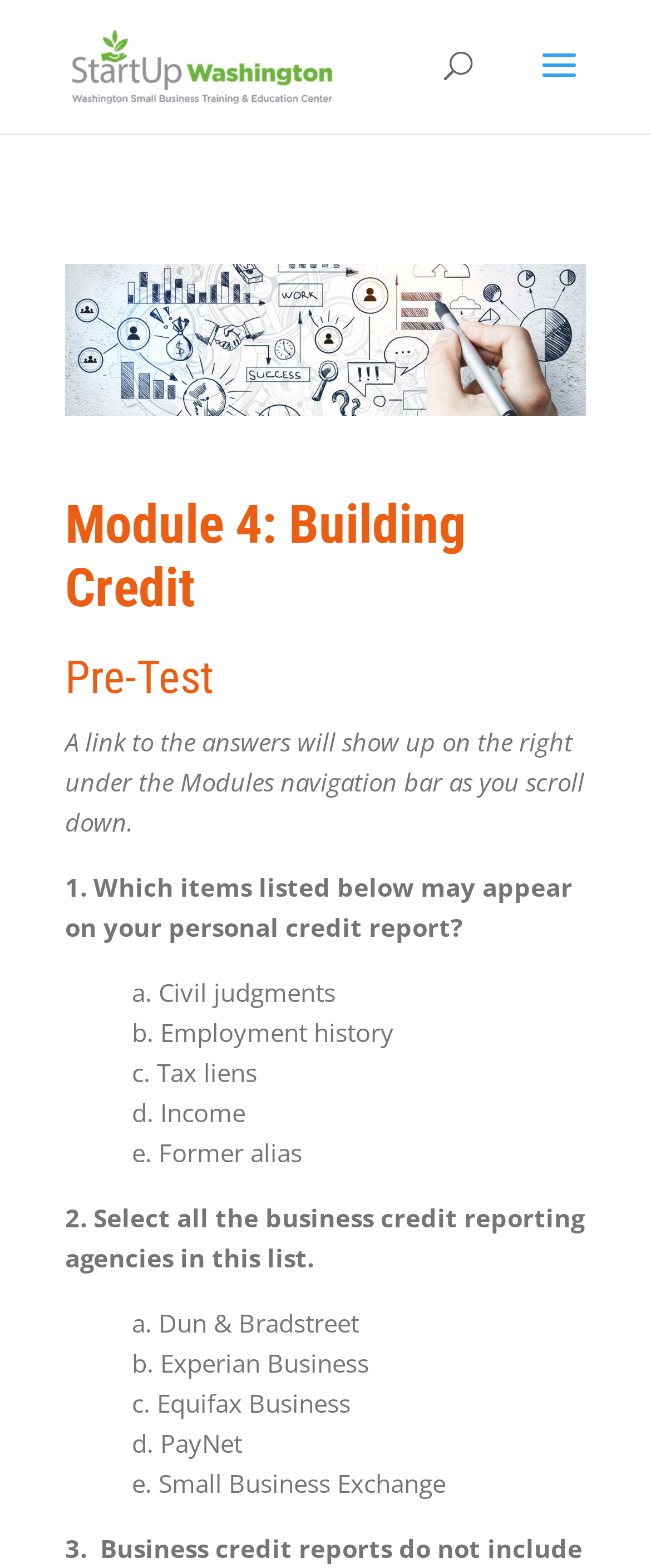Where will the answers to the pre-test appear?
Provide a detailed and well-explained answer to the question.

According to the static text on the page, 'A link to the answers will show up on the right under the Modules navigation bar as you scroll down.' This indicates that the answers to the pre-test will appear under the Modules navigation bar.